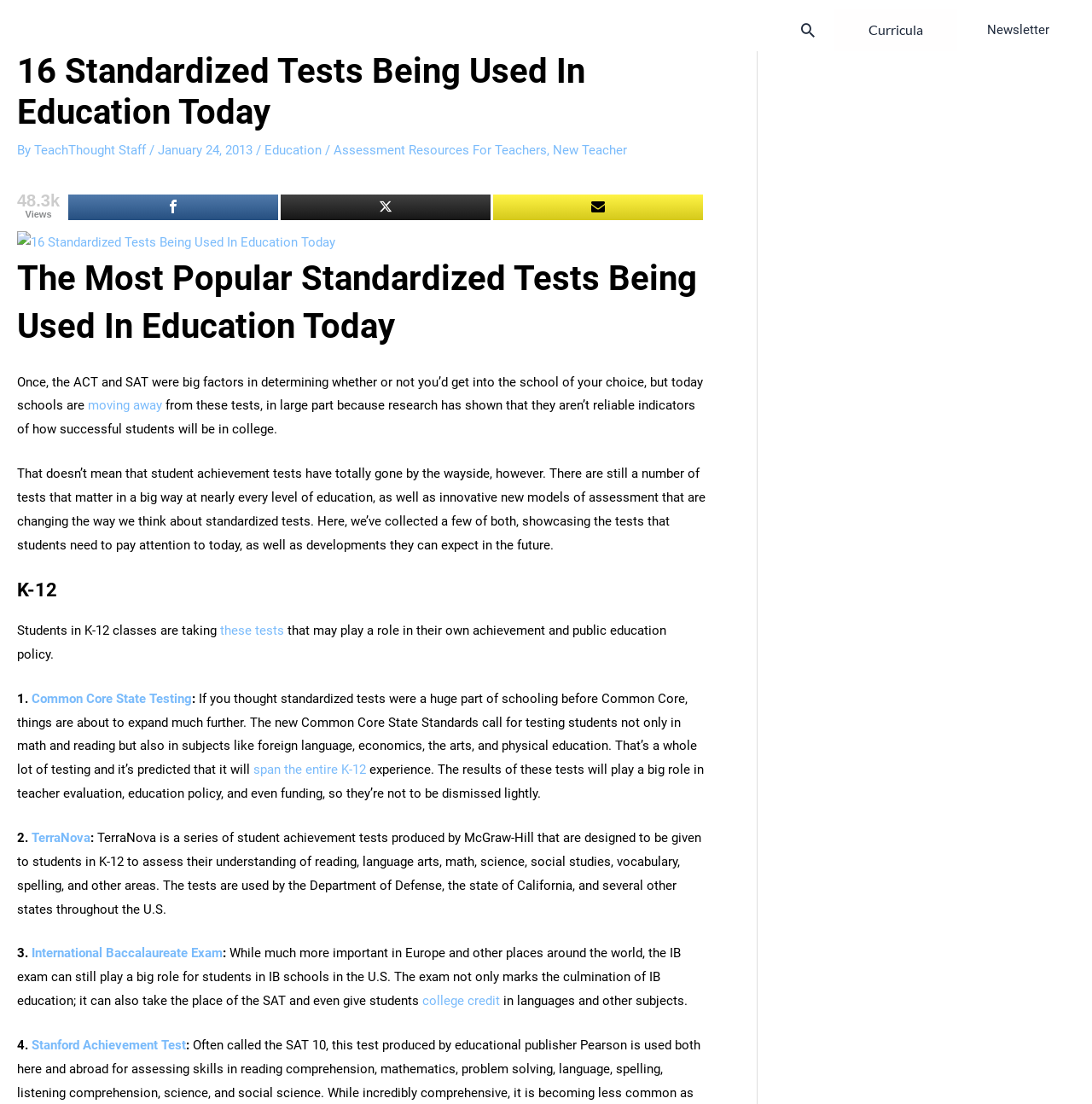Locate the bounding box coordinates of the element you need to click to accomplish the task described by this instruction: "Subscribe".

[0.452, 0.176, 0.644, 0.199]